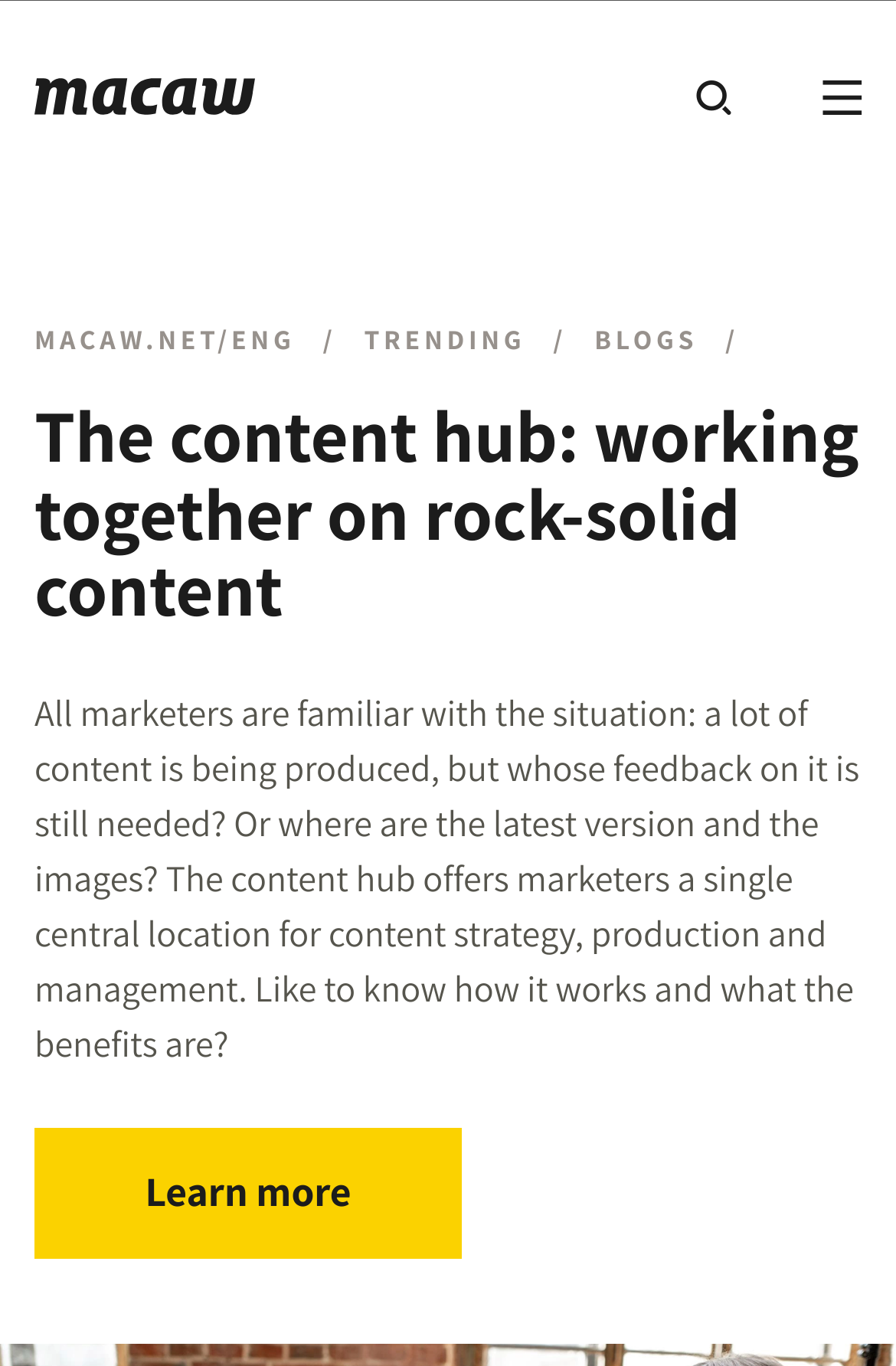Identify and provide the text of the main header on the webpage.

The content hub: working together on rock-solid content